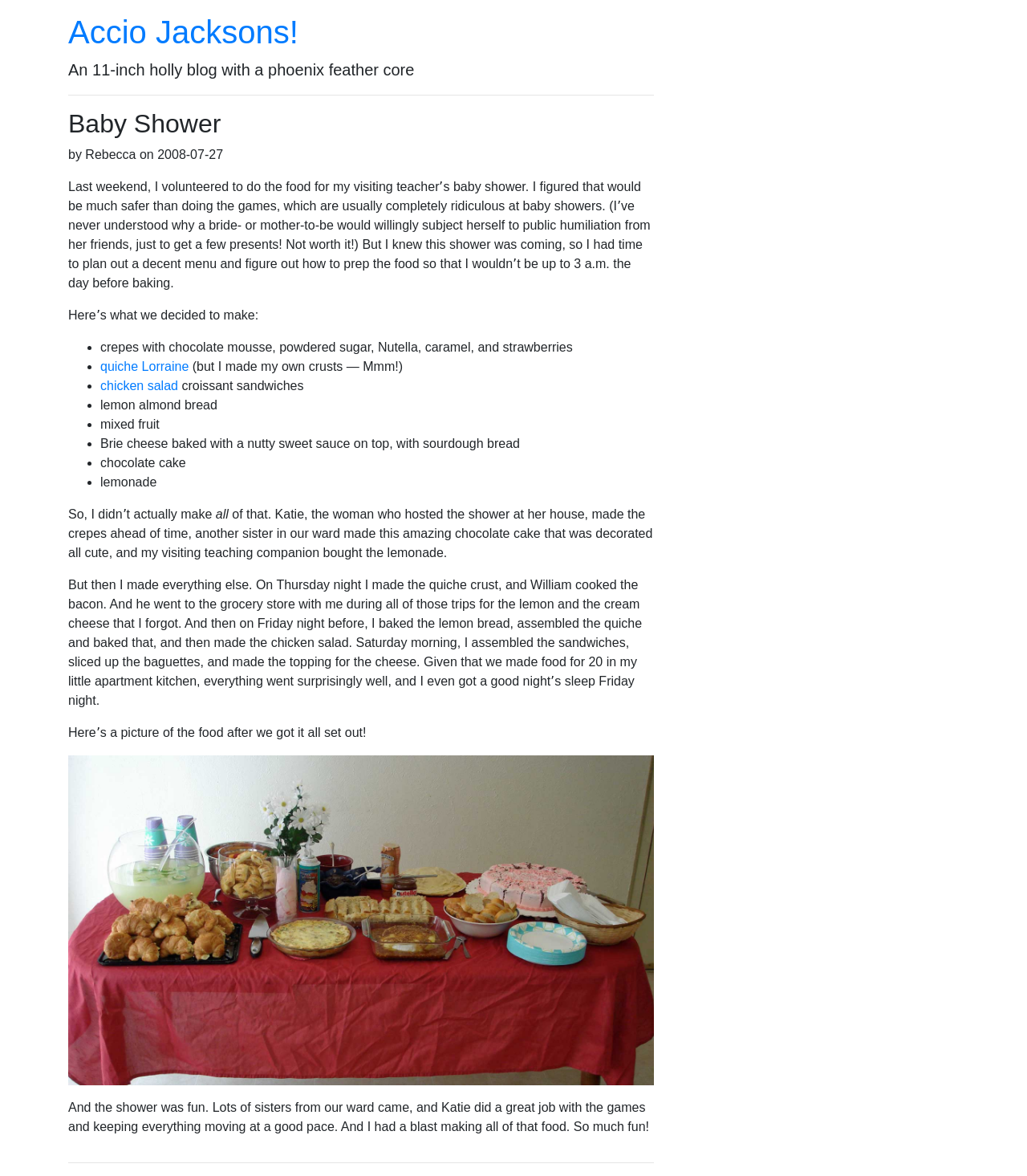What is the name of the person who hosted the baby shower?
Please provide a comprehensive answer based on the information in the image.

The author mentions that Katie, the woman who hosted the shower at her house, made the crepes ahead of time, which can be found in the paragraph describing the food preparation process.